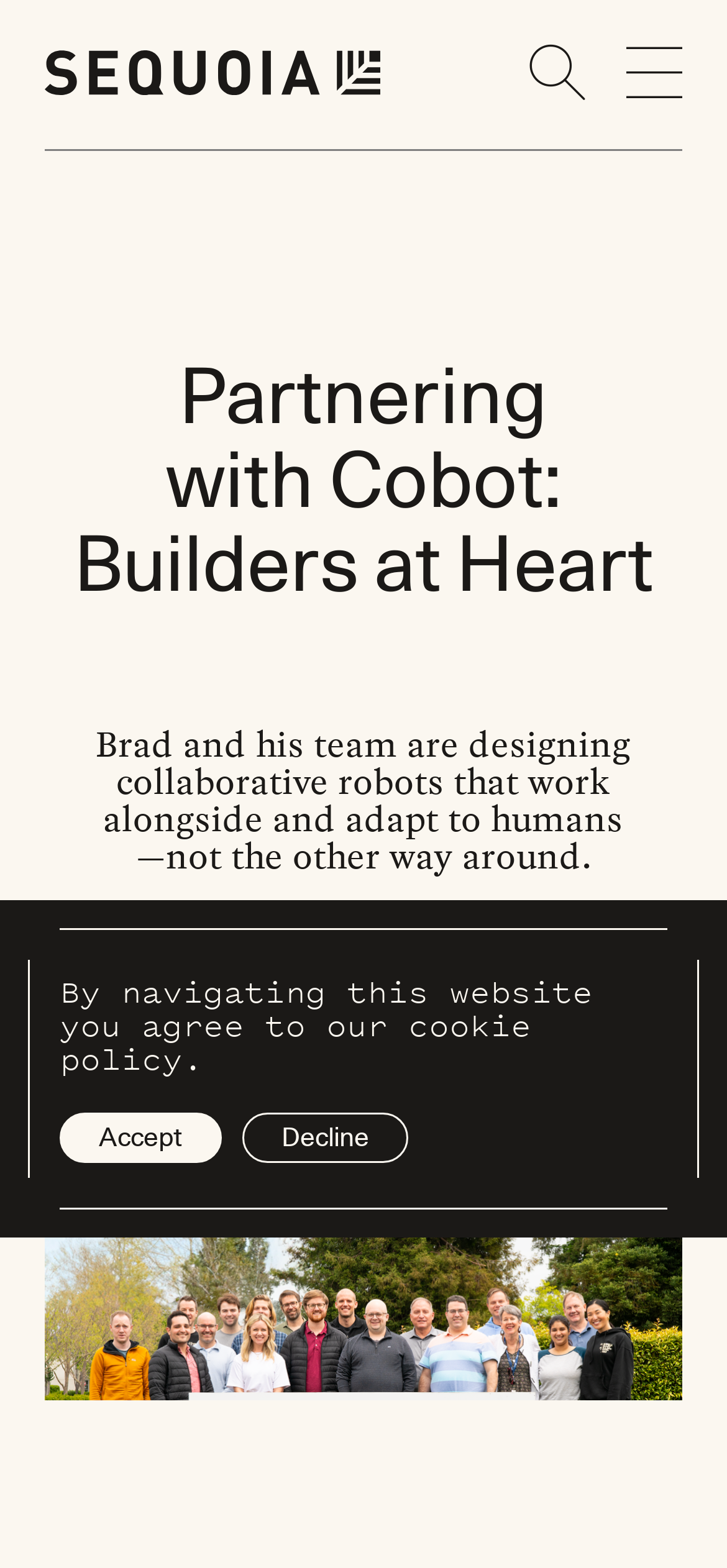Generate the main heading text from the webpage.

Partnering with Cobot: Builders at Heart